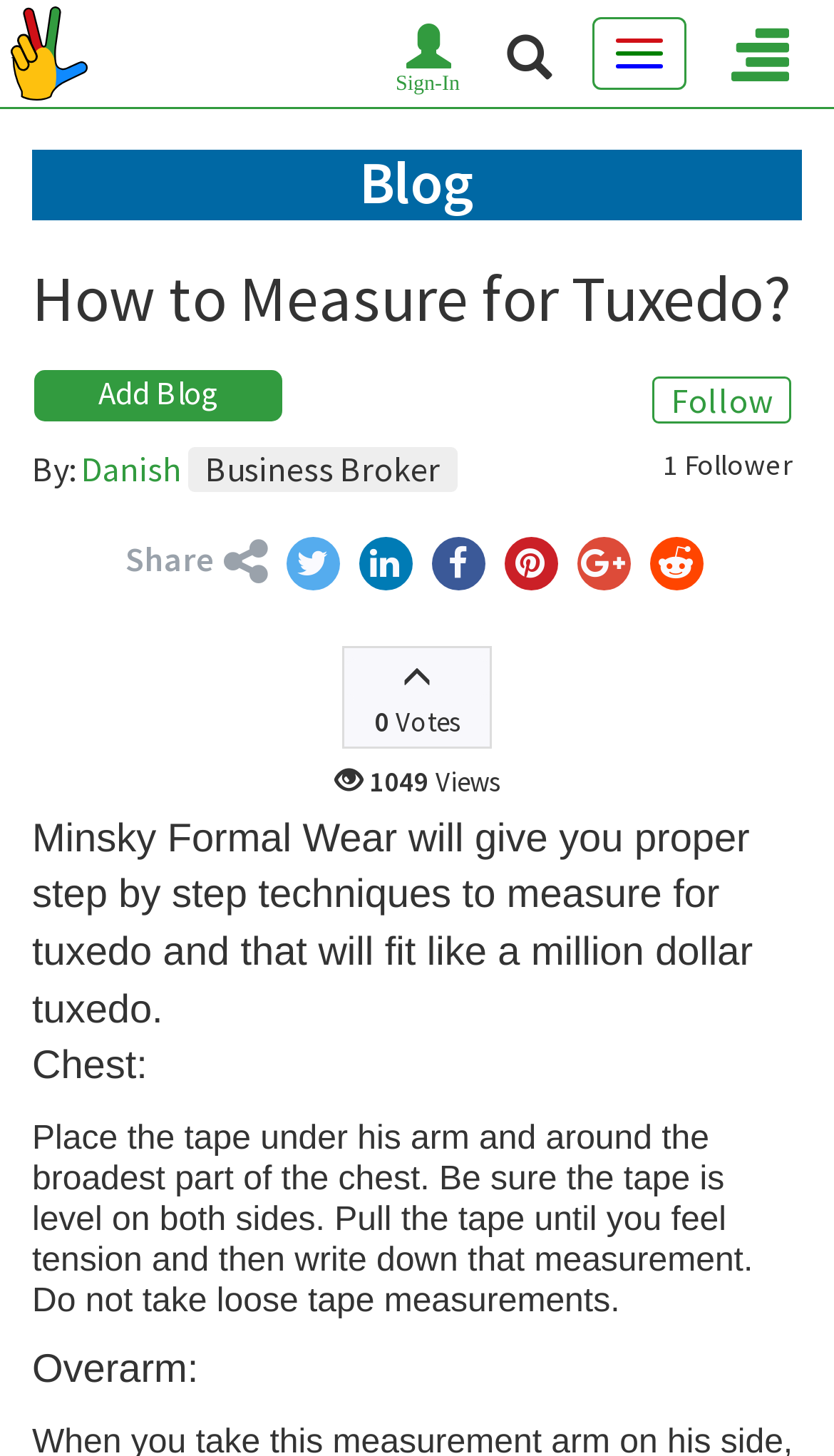Using the webpage screenshot, locate the HTML element that fits the following description and provide its bounding box: "parent_node: Toggle navigation".

[0.574, 0.012, 0.695, 0.071]